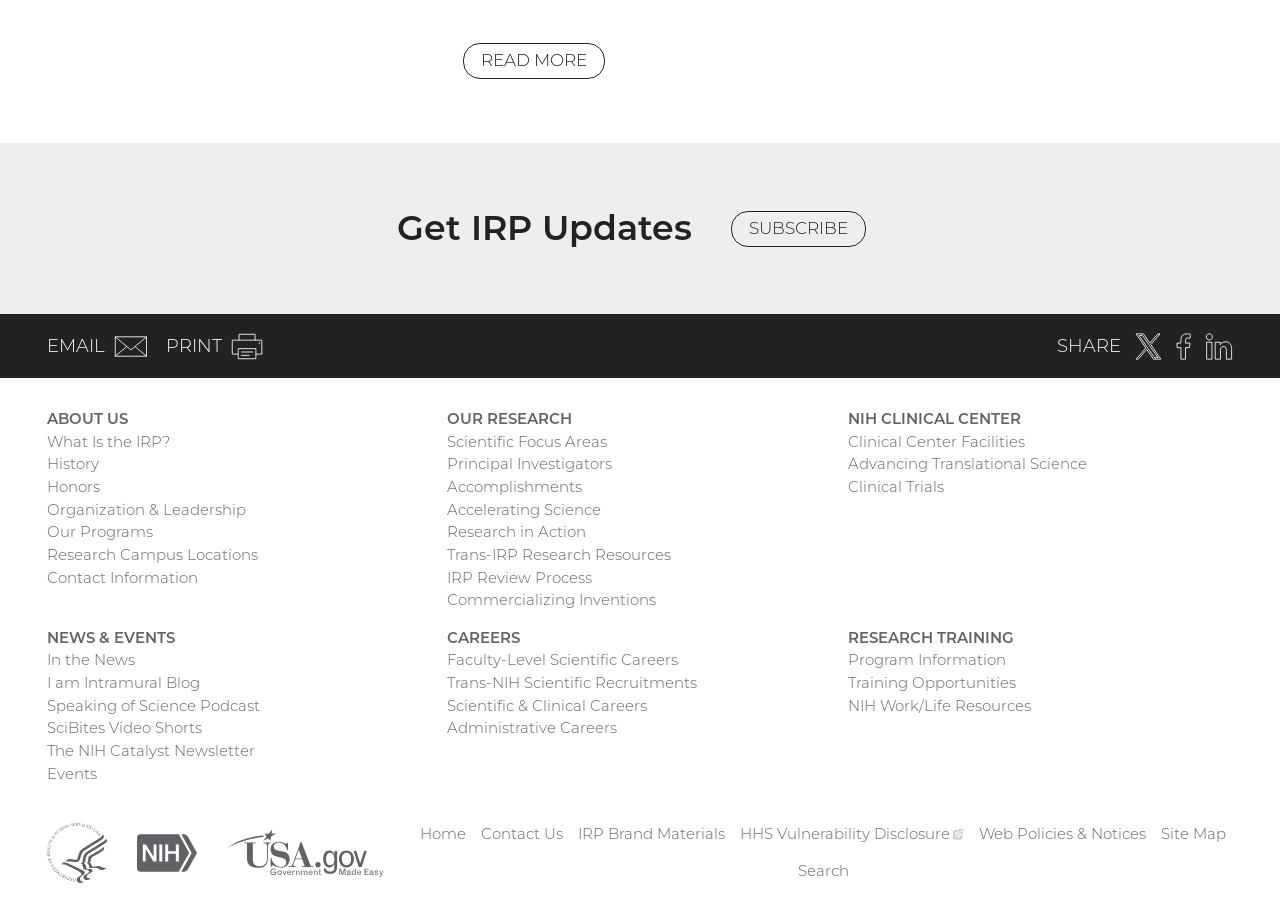Given the element description "I am Intramural Blog" in the screenshot, predict the bounding box coordinates of that UI element.

[0.037, 0.743, 0.156, 0.768]